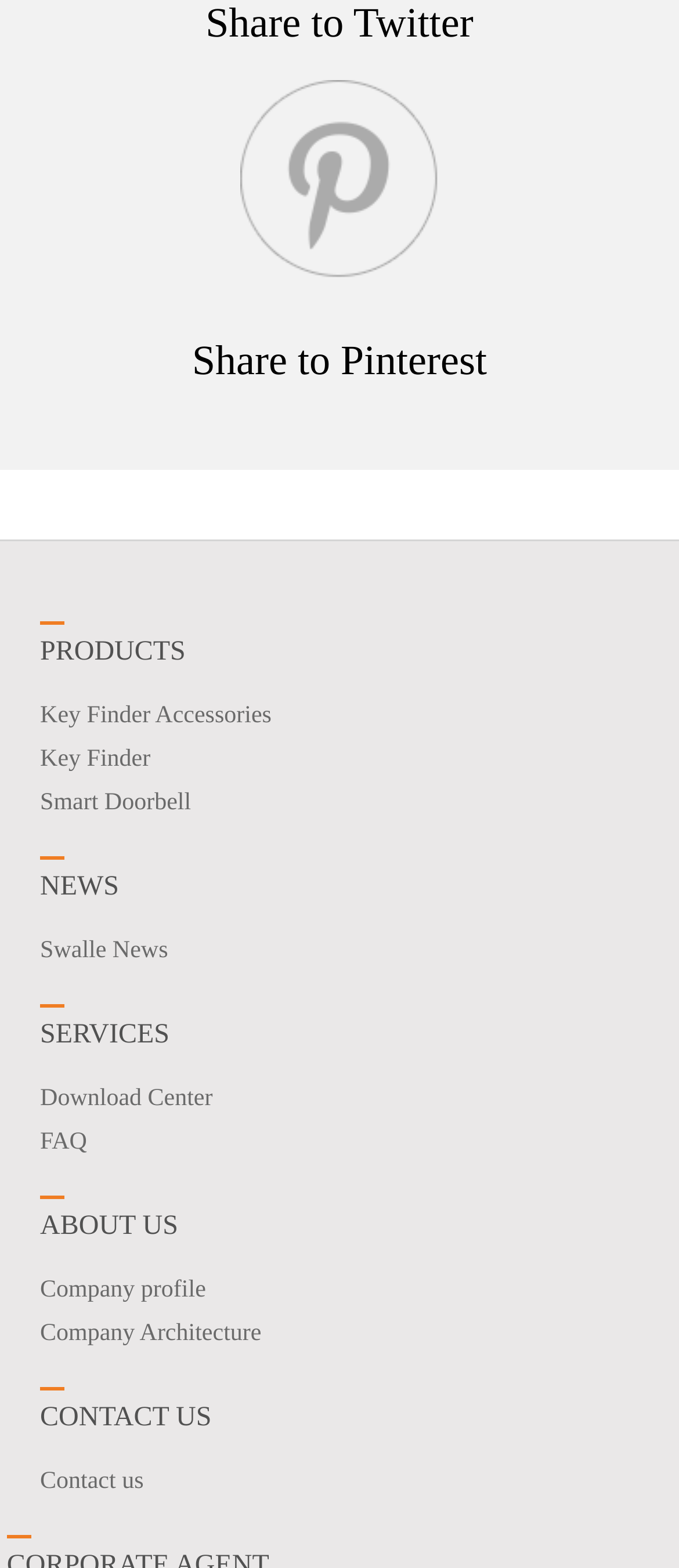From the given element description: "Share to Pinterest", find the bounding box for the UI element. Provide the coordinates as four float numbers between 0 and 1, in the order [left, top, right, bottom].

[0.283, 0.051, 0.717, 0.245]